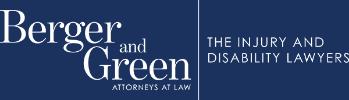Based on the image, give a detailed response to the question: What is the tone of the logo's typography?

The logo of Berger & Green Attorneys features elegant typography, which is a deliberate design choice to convey a sense of sophistication and professionalism, and to reflect the firm's commitment to providing high-quality legal expertise in personal injury and disability law.